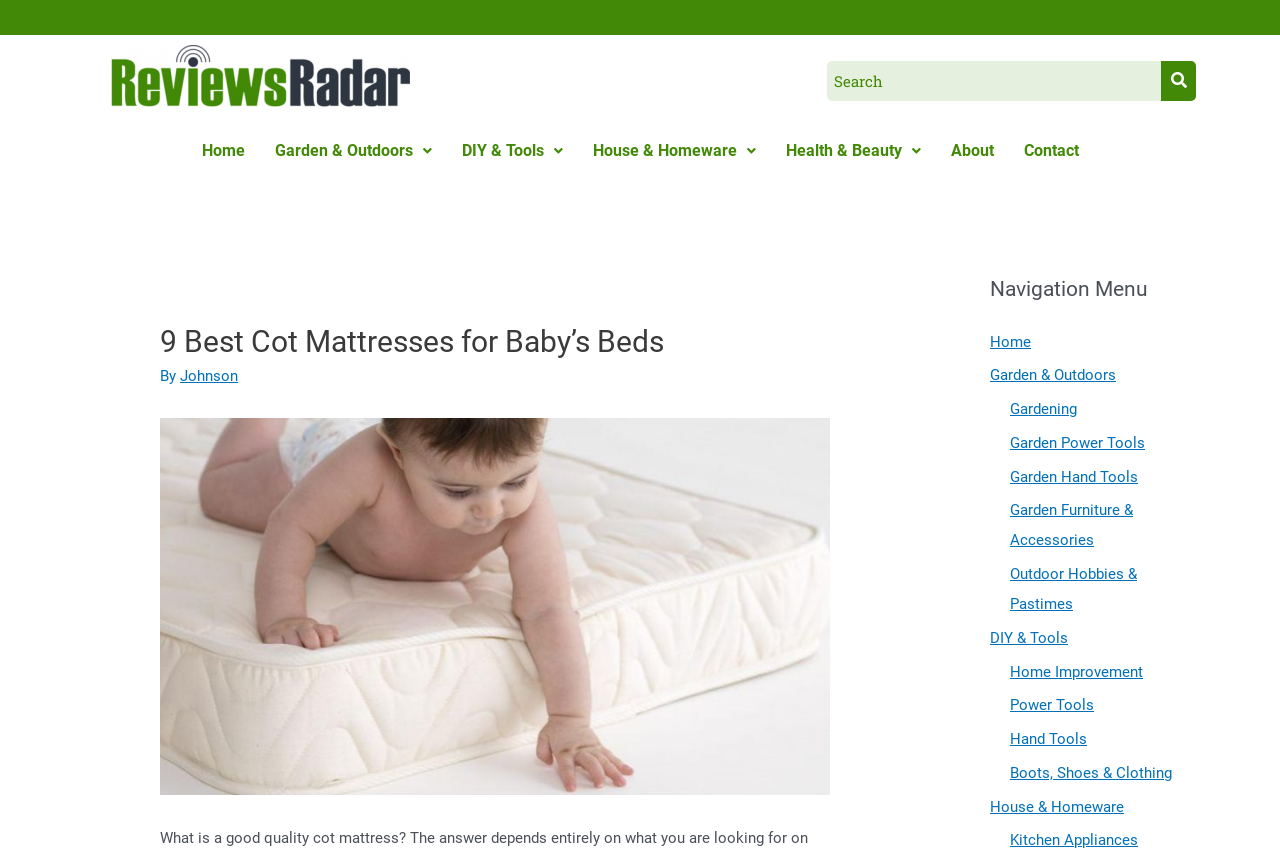Indicate the bounding box coordinates of the element that must be clicked to execute the instruction: "Explore Garden & Outdoors category". The coordinates should be given as four float numbers between 0 and 1, i.e., [left, top, right, bottom].

[0.203, 0.15, 0.349, 0.204]